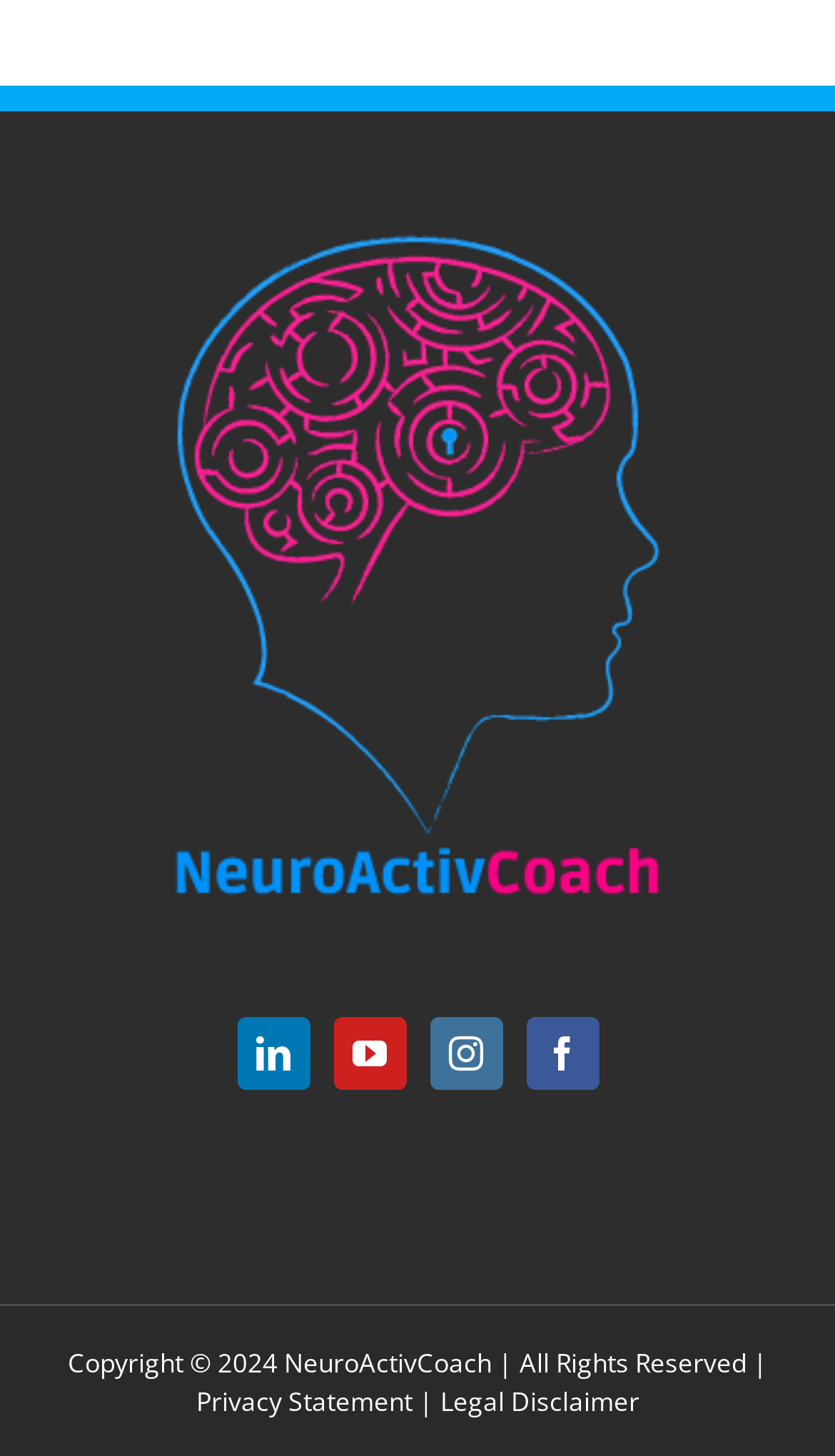From the webpage screenshot, predict the bounding box of the UI element that matches this description: "Privacy Statement".

[0.235, 0.95, 0.501, 0.975]